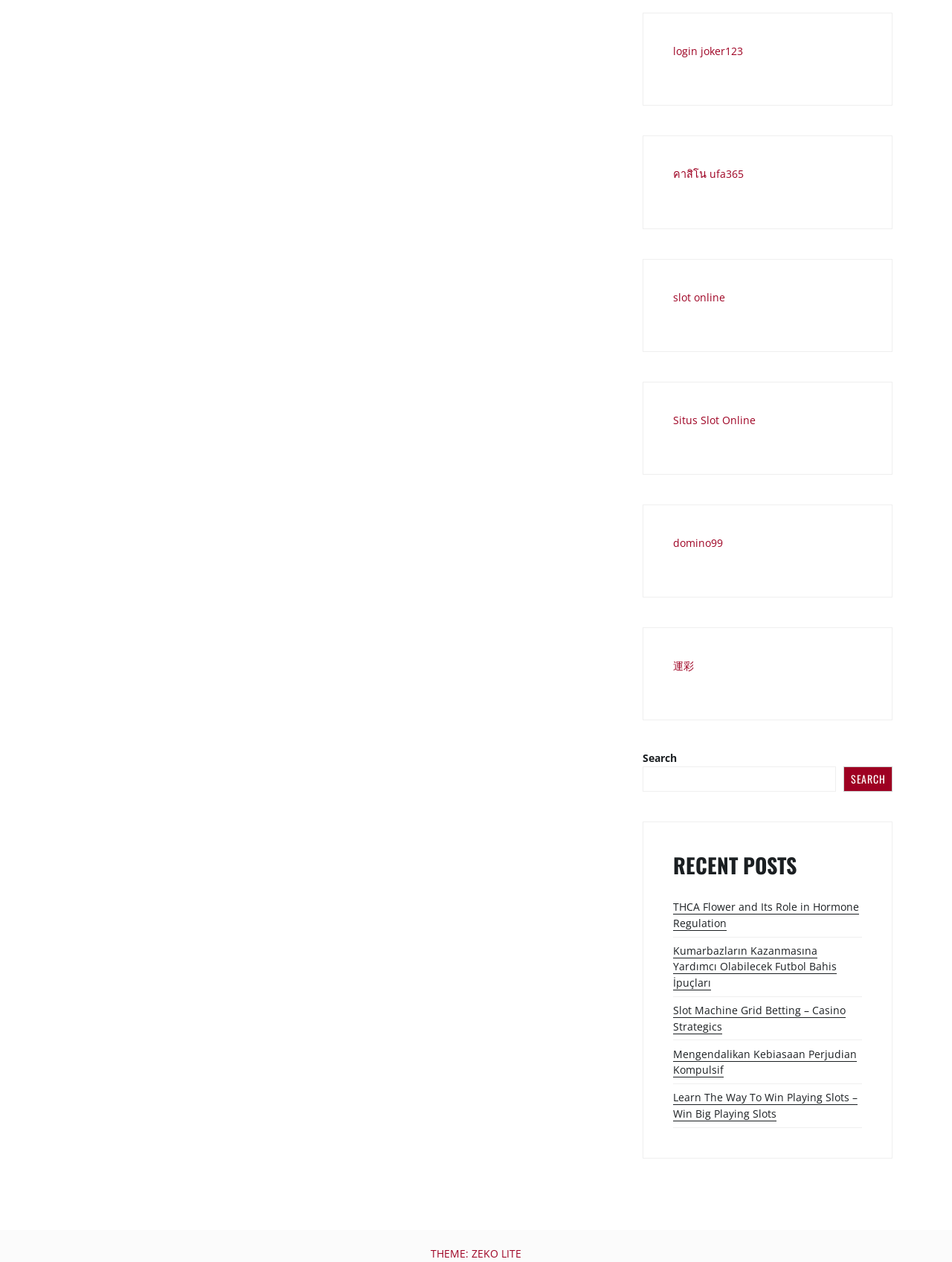Please specify the bounding box coordinates of the element that should be clicked to execute the given instruction: 'read recent post about THCA Flower and Its Role in Hormone Regulation'. Ensure the coordinates are four float numbers between 0 and 1, expressed as [left, top, right, bottom].

[0.707, 0.713, 0.902, 0.738]